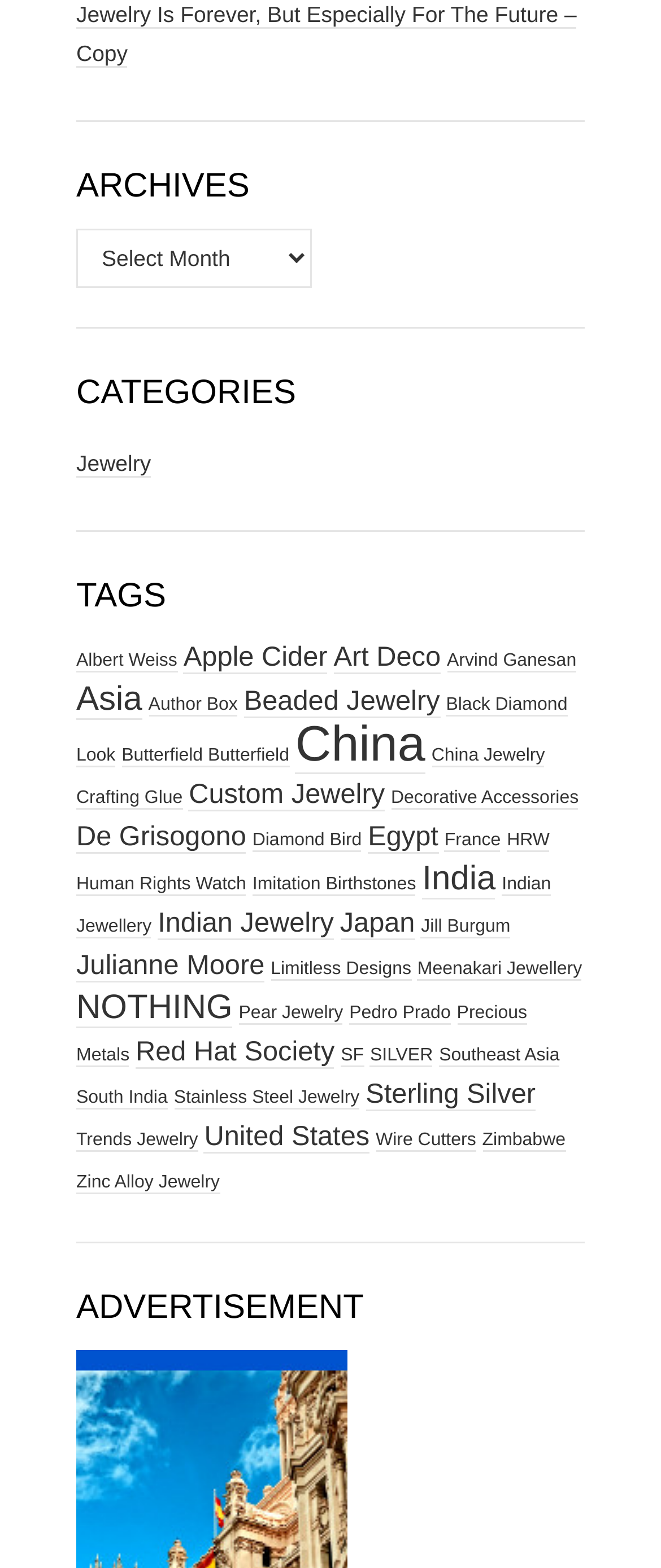Determine the bounding box coordinates of the region that needs to be clicked to achieve the task: "Read the article about 'Jewelry Is Forever, But Especially For The Future'".

[0.115, 0.001, 0.872, 0.043]